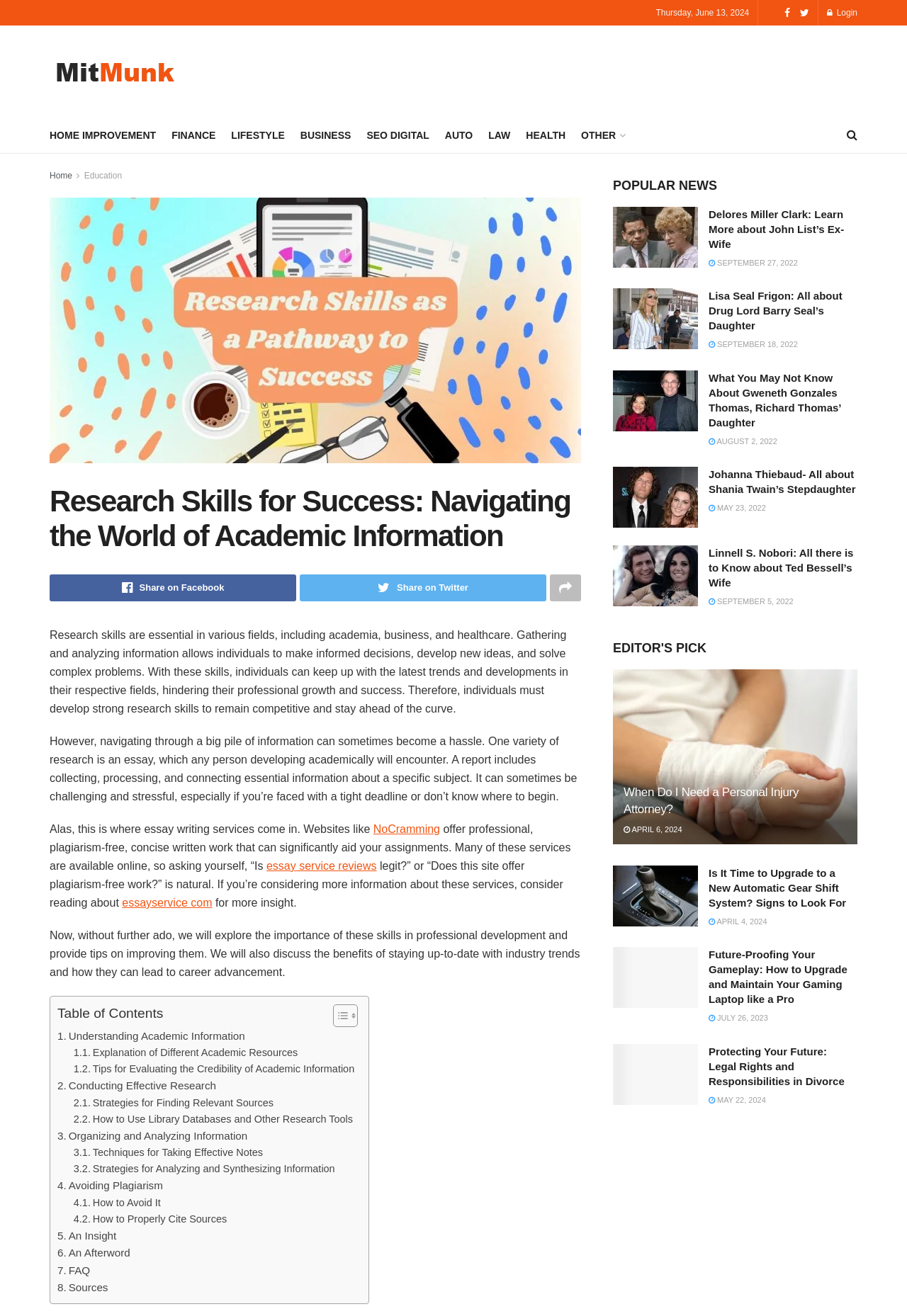Identify the bounding box coordinates of the clickable region necessary to fulfill the following instruction: "Click on the 'Research Skills for Success' link". The bounding box coordinates should be four float numbers between 0 and 1, i.e., [left, top, right, bottom].

[0.055, 0.15, 0.641, 0.352]